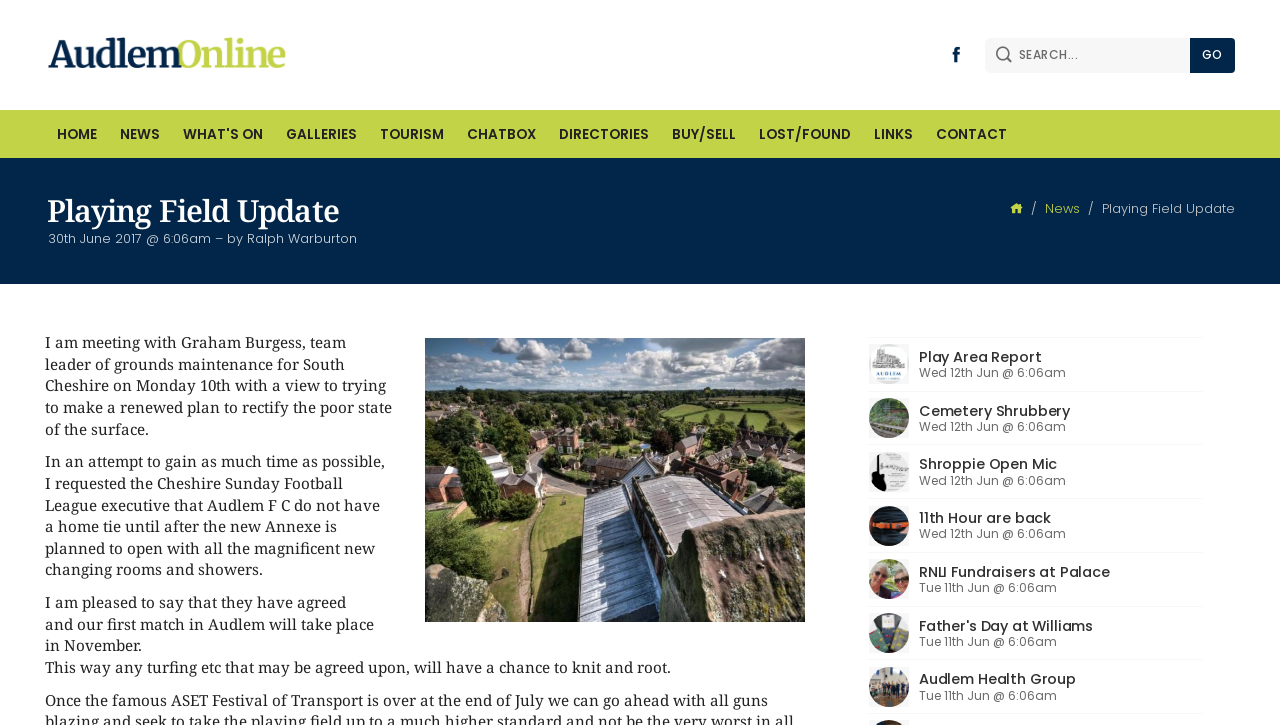Create a full and detailed caption for the entire webpage.

The webpage is titled "AudlemOnline | Playing Field Update" and has a search bar at the top right corner with a "GO" button next to it. Below the search bar, there is a Facebook page link and a logo link to the AudlemOnline homepage. 

The main menu navigation is located below the logo, with links to various sections such as "HOME", "NEWS", "WHAT'S ON", "GALLERIES", "TOURISM", "CHATBOX", "DIRECTORIES", "BUY/SELL", "LOST/FOUND", and "LINKS". 

The main content of the page is divided into two sections. The top section has a heading "Playing Field Update" and displays a series of news articles or updates, each with a title, date, and a brief description. There are six updates in total, each with an accompanying image. The updates are listed in a vertical column, with the most recent one at the top.

Below the news updates, there is a section of text that appears to be a blog post or article. The text is divided into four paragraphs and discusses a meeting with Graham Burgess, the team leader of grounds maintenance for South Cheshire, to address the poor state of the playing field surface. The article also mentions the Cheshire Sunday Football League and Audlem F C's schedule.